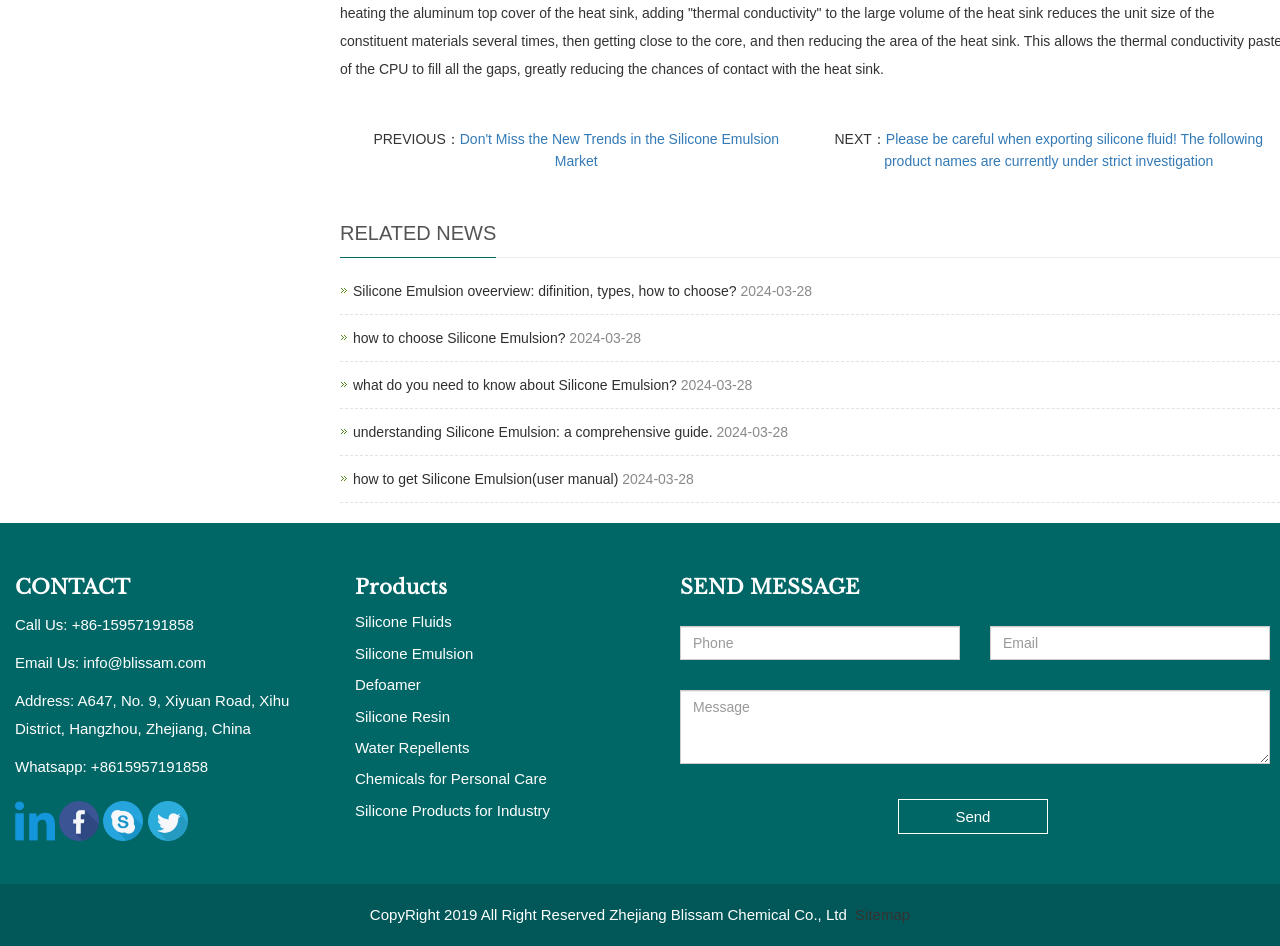Answer the question in one word or a short phrase:
How many social media links are there?

5